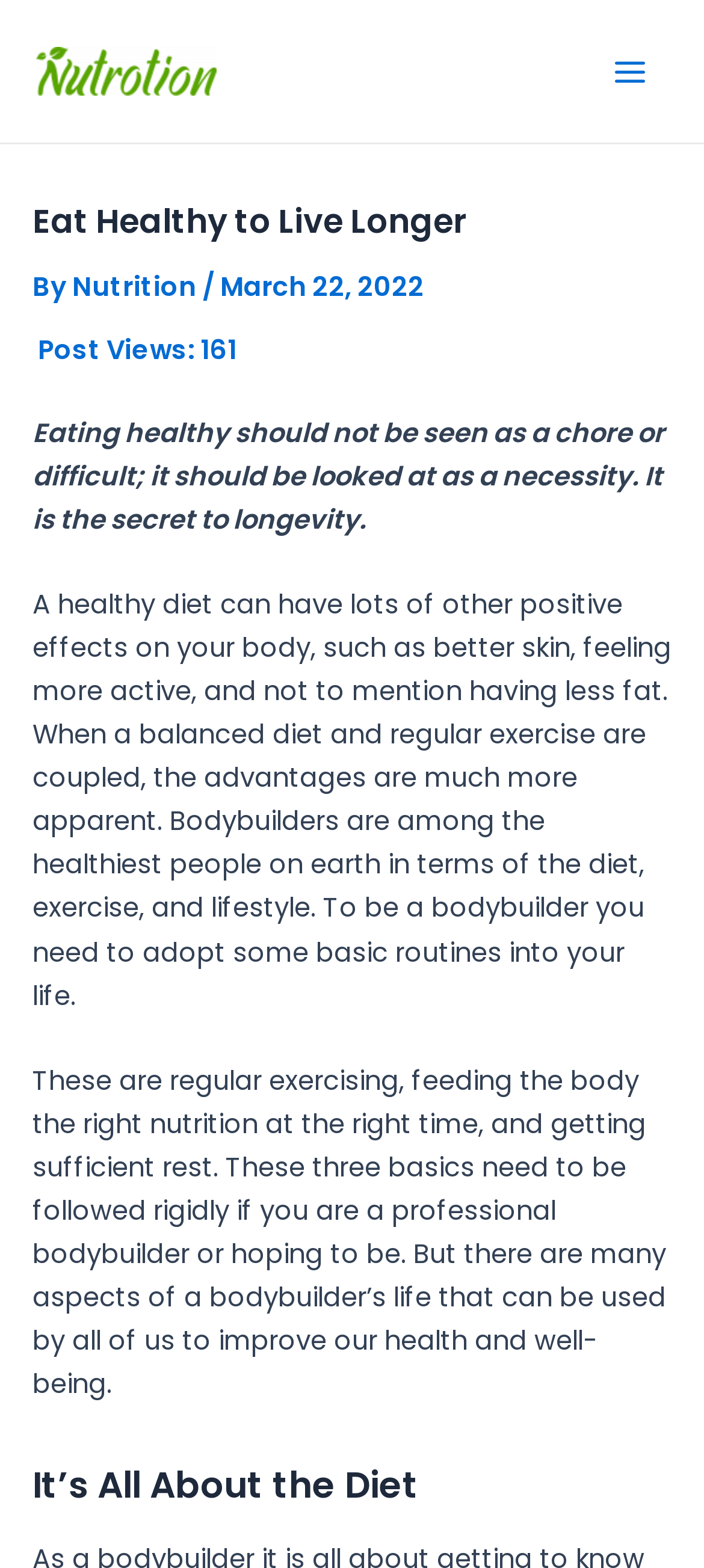Determine the main heading of the webpage and generate its text.

Eat Healthy to Live Longer